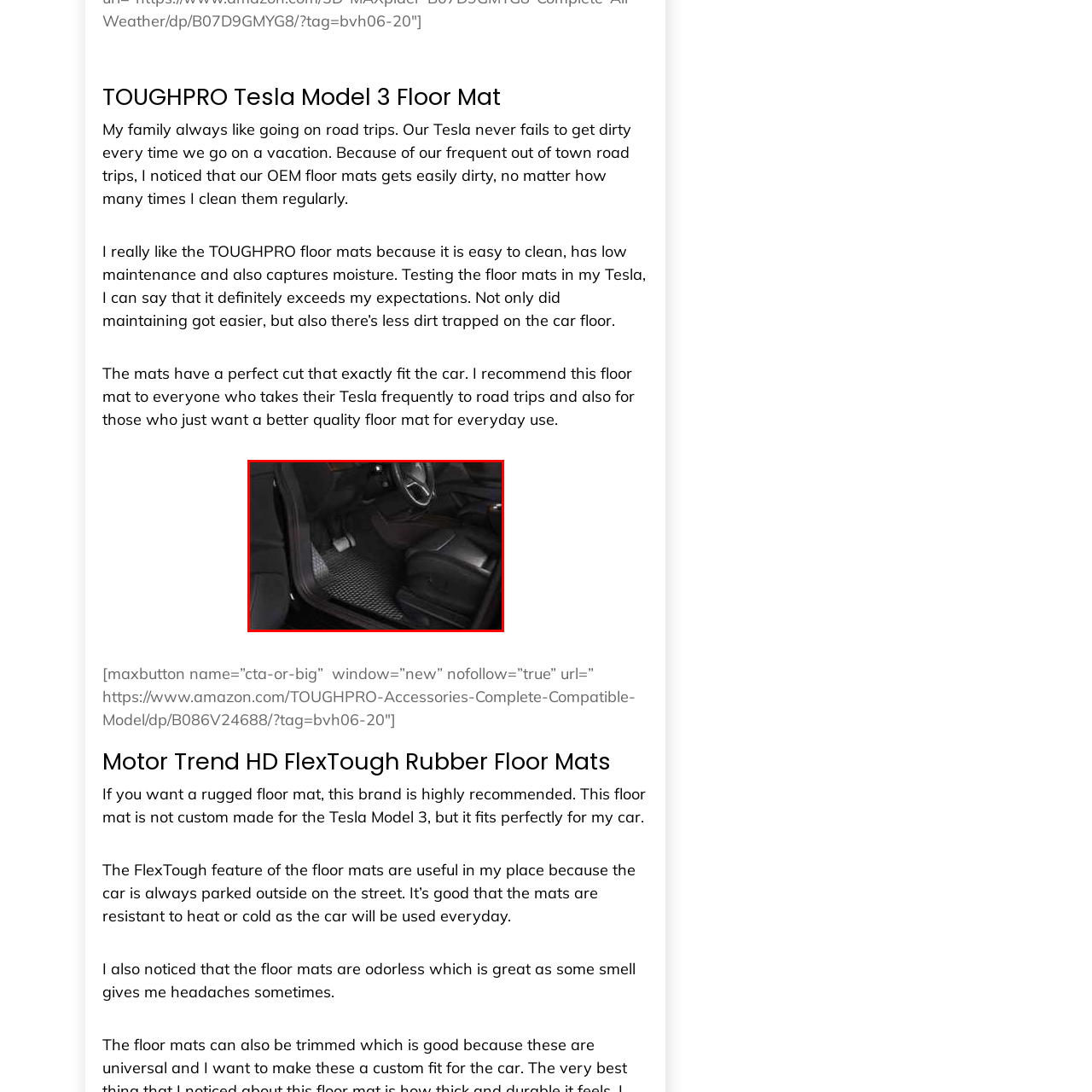Describe in detail the portion of the image that is enclosed within the red boundary.

The image showcases the TOUGHPRO floor mats installed in a Tesla Model 3. The mats feature a textured surface designed for effective moisture and dirt capture, making them ideal for families who frequently go on road trips. This particular design includes a perfect fit that adheres seamlessly to the car's interior, ensuring enhanced cleanliness and maintenance ease. The sleek black color and rubber material not only protect the car's flooring but also add a modern touch to the vehicle's overall aesthetic. This floor mat is highly recommended for anyone looking for a durable and practical solution for everyday use or travel adventures.